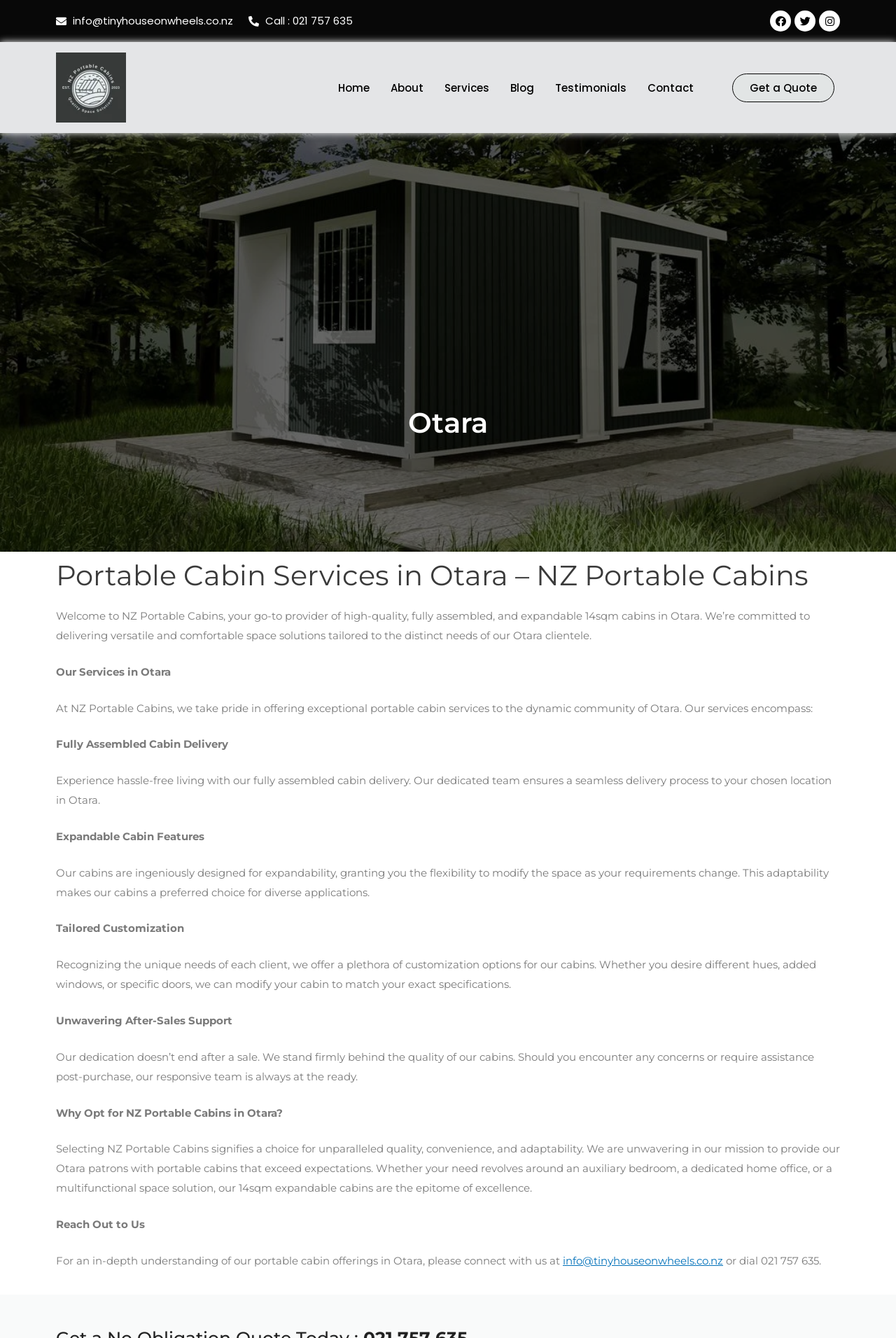With reference to the screenshot, provide a detailed response to the question below:
What is the size of the portable cabins offered?

The size of the portable cabins offered by NZ Portable Cabins is mentioned in the introductory paragraph as 'high-quality, fully assembled, and expandable 14sqm cabins in Otara'. This information is also reiterated in the 'Why Opt for NZ Portable Cabins in Otara?' section.